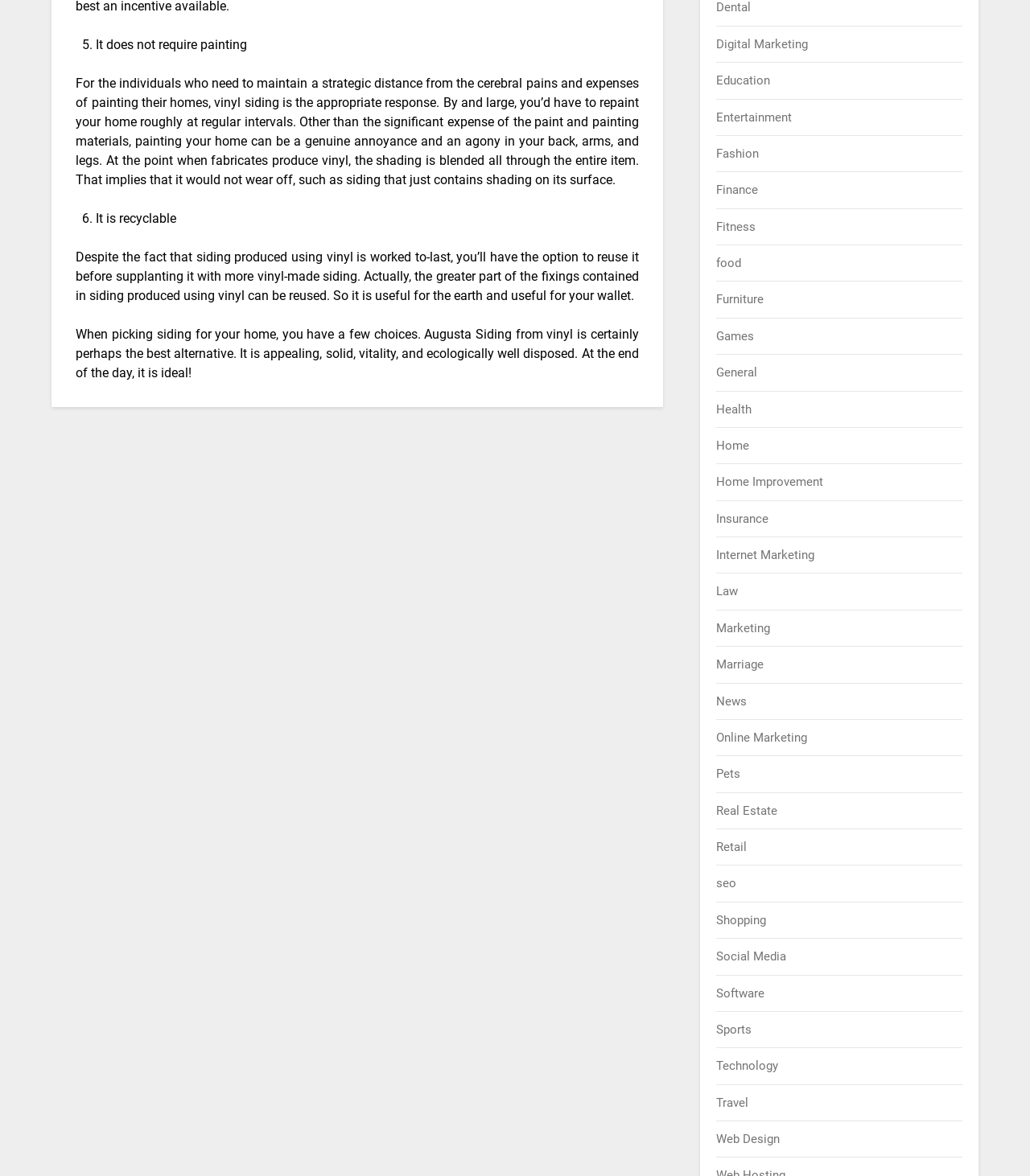Refer to the image and provide an in-depth answer to the question:
How often do you need to repaint your home?

The webpage states that you'd have to repaint your home roughly every 5 years, which is a significant expense and hassle. This is one of the reasons why vinyl siding is a good alternative.